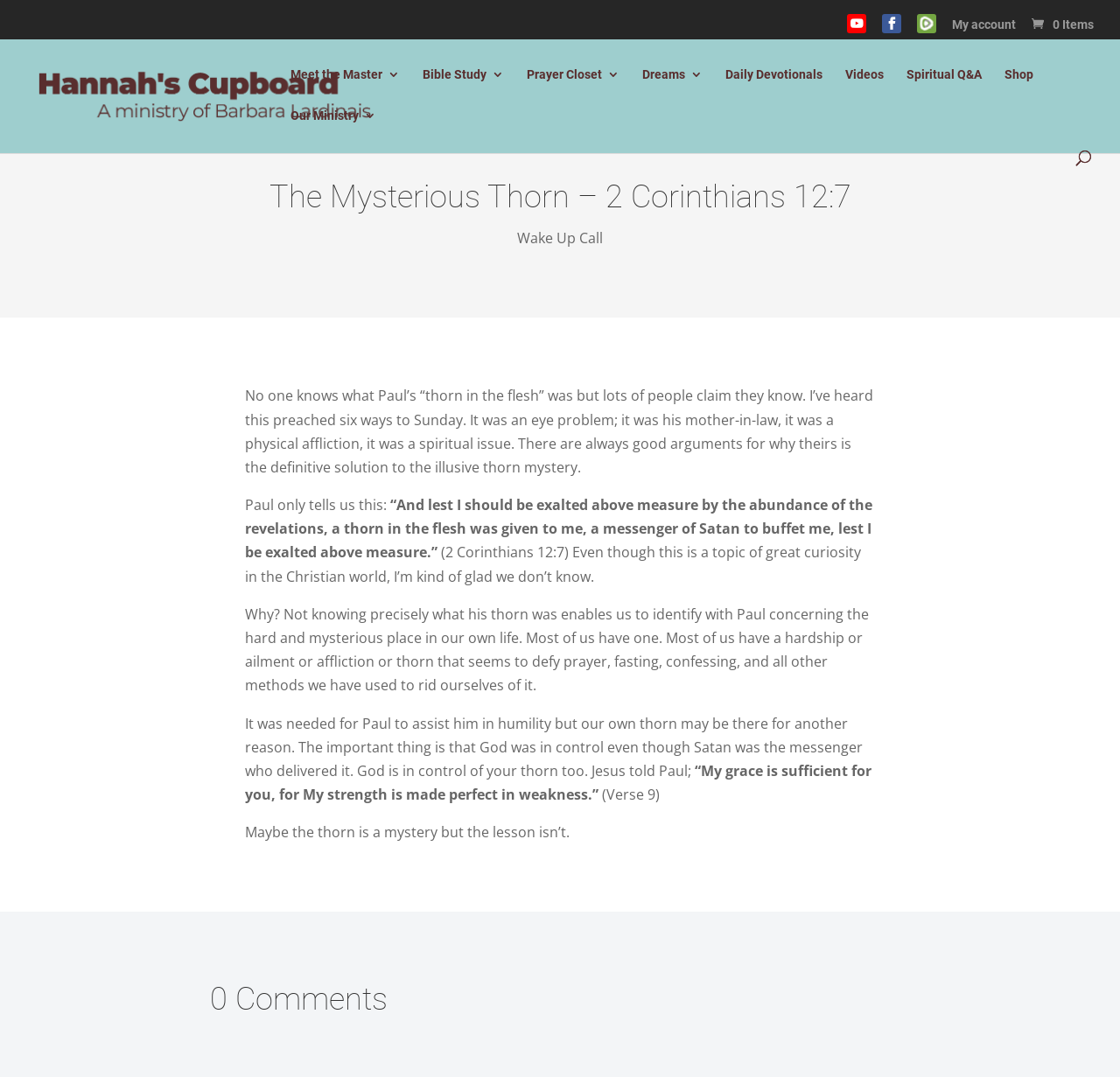Pinpoint the bounding box coordinates of the clickable element to carry out the following instruction: "Go to 'Daily Devotionals'."

[0.648, 0.063, 0.734, 0.102]